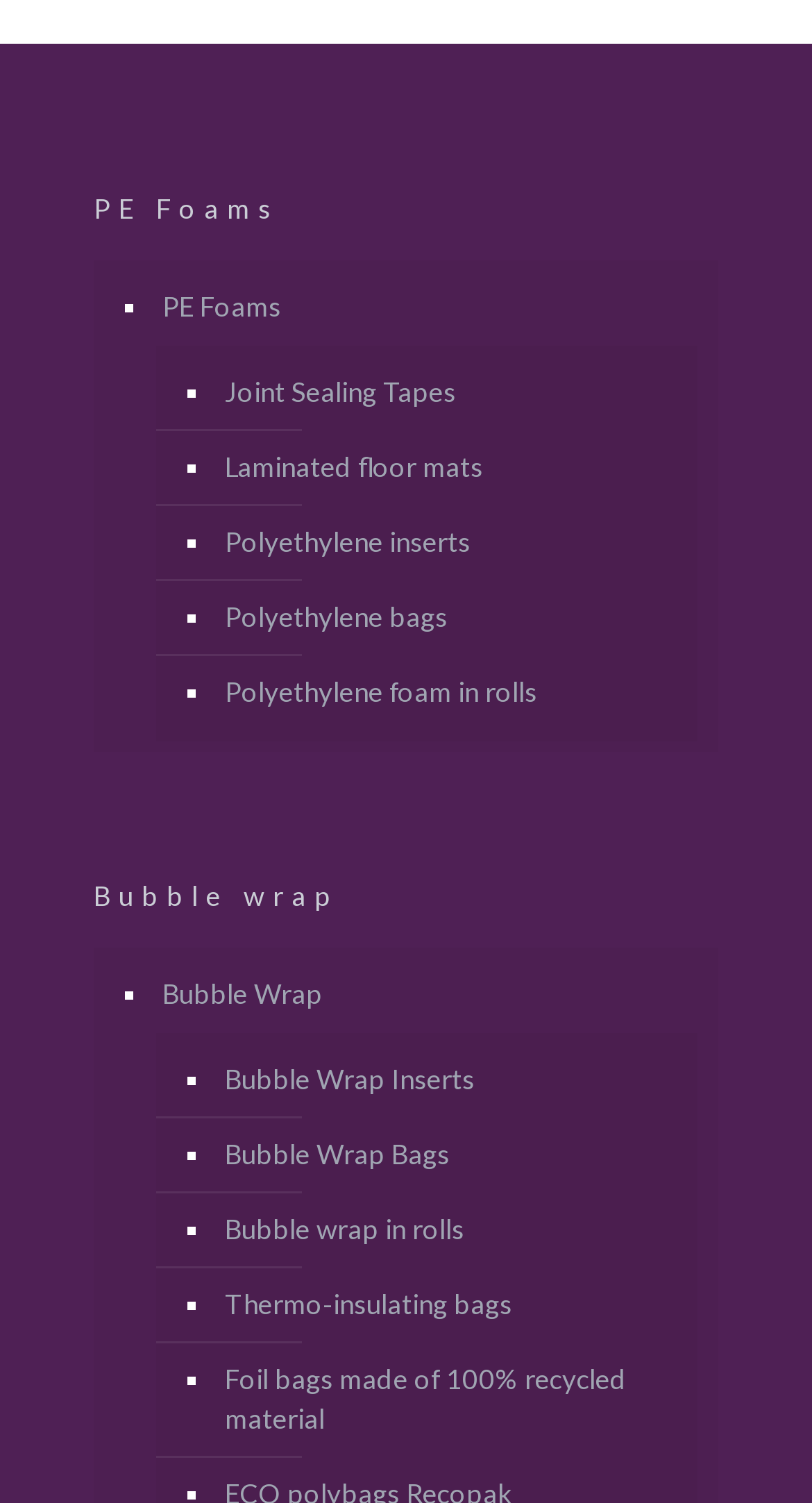Identify the bounding box for the given UI element using the description provided. Coordinates should be in the format (top-left x, top-left y, bottom-right x, bottom-right y) and must be between 0 and 1. Here is the description: Religion and morality

None